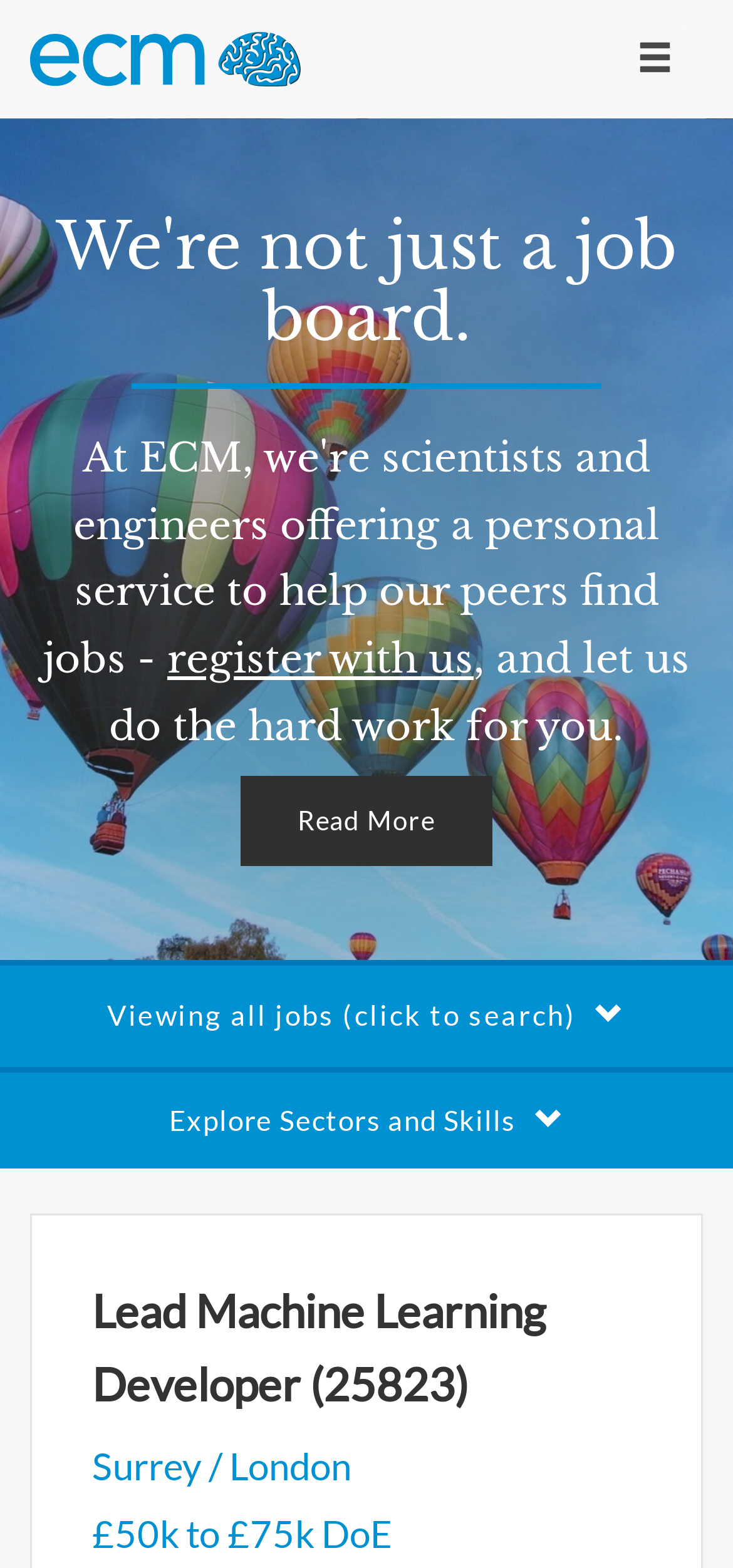Using the element description Read More, predict the bounding box coordinates for the UI element. Provide the coordinates in (top-left x, top-left y, bottom-right x, bottom-right y) format with values ranging from 0 to 1.

[0.329, 0.495, 0.671, 0.553]